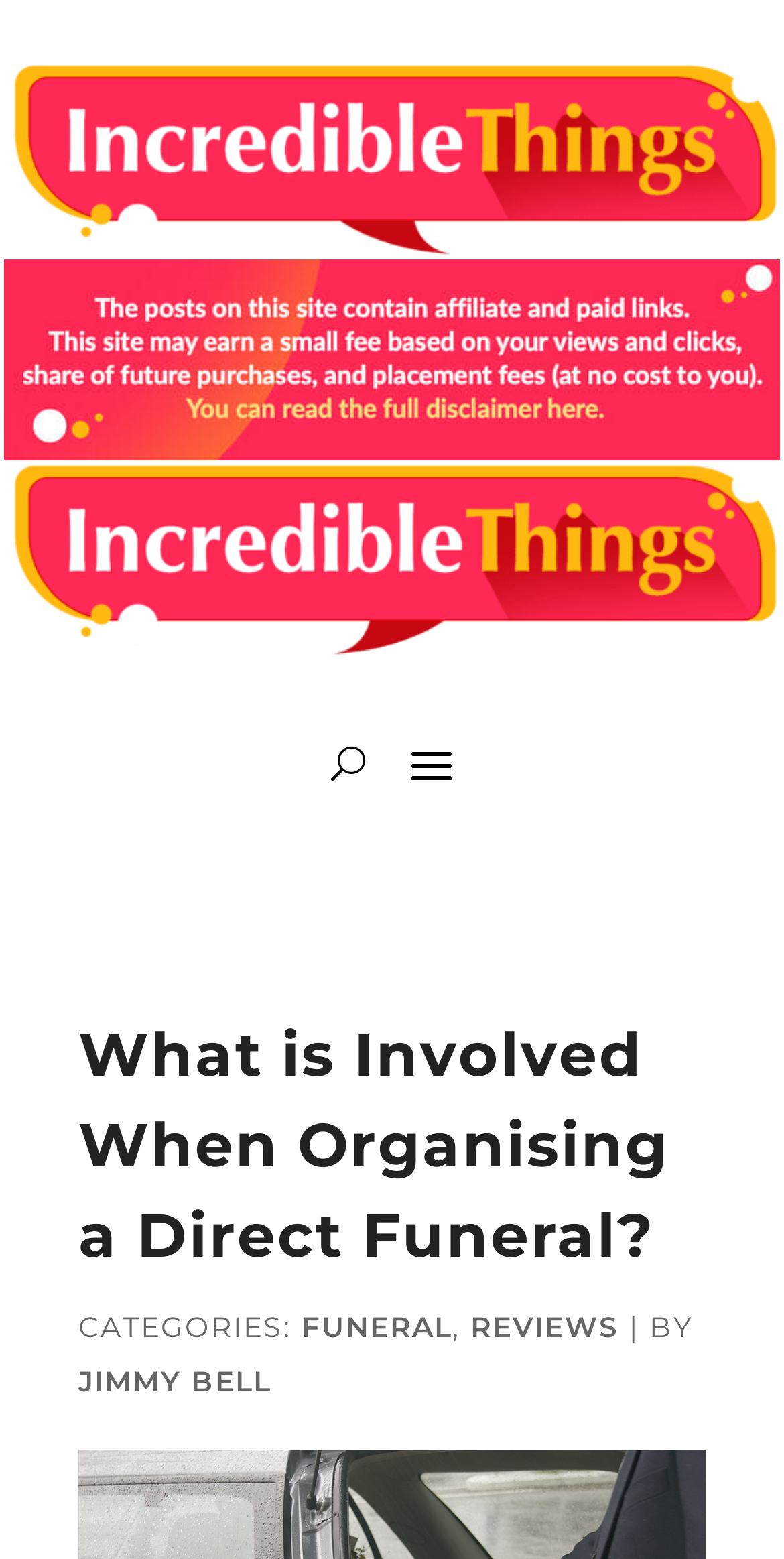Give a one-word or short-phrase answer to the following question: 
How many images are on the webpage?

3